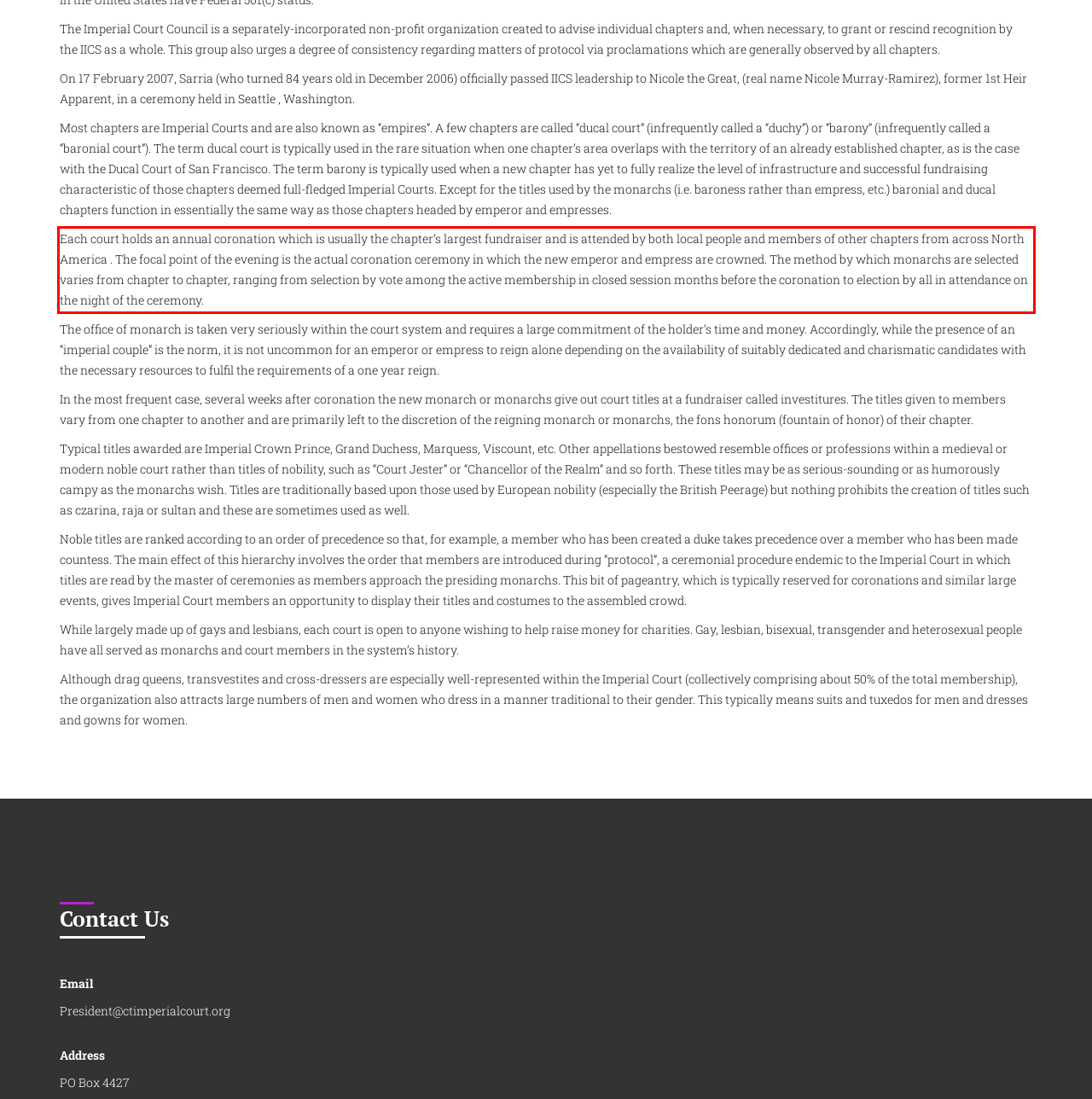The screenshot you have been given contains a UI element surrounded by a red rectangle. Use OCR to read and extract the text inside this red rectangle.

Each court holds an annual coronation which is usually the chapter’s largest fundraiser and is attended by both local people and members of other chapters from across North America . The focal point of the evening is the actual coronation ceremony in which the new emperor and empress are crowned. The method by which monarchs are selected varies from chapter to chapter, ranging from selection by vote among the active membership in closed session months before the coronation to election by all in attendance on the night of the ceremony.